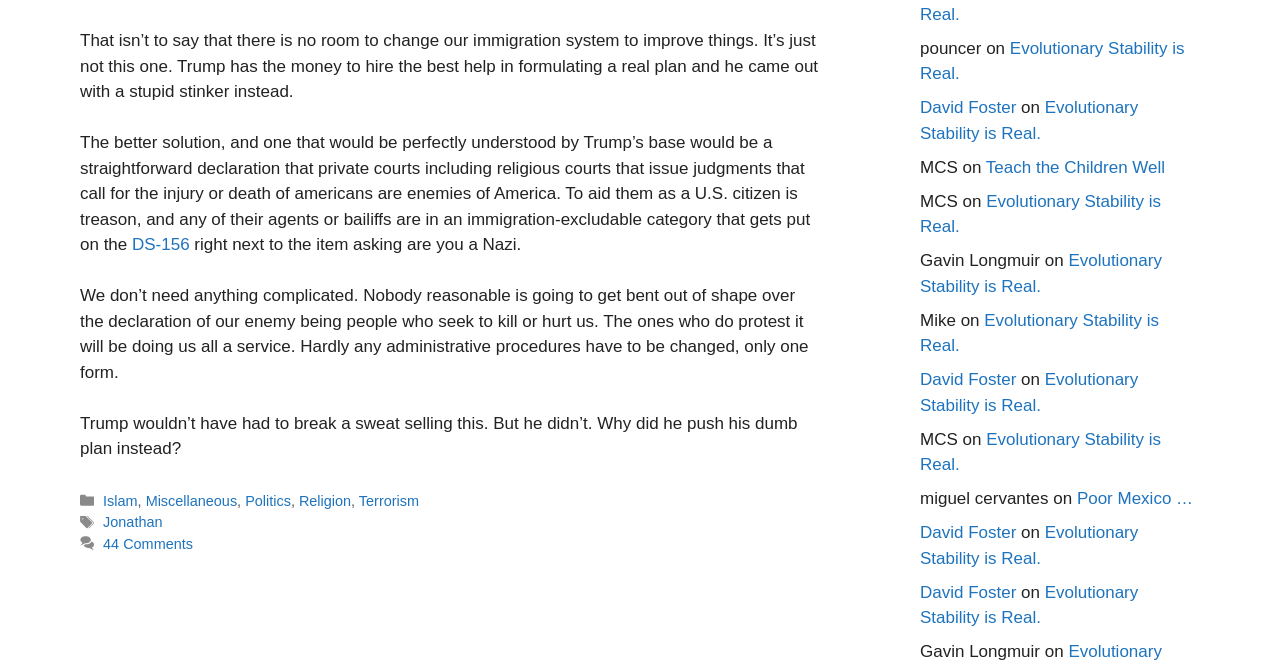Determine the bounding box coordinates (top-left x, top-left y, bottom-right x, bottom-right y) of the UI element described in the following text: Evolutionary Stability is Real.

[0.719, 0.557, 0.889, 0.624]